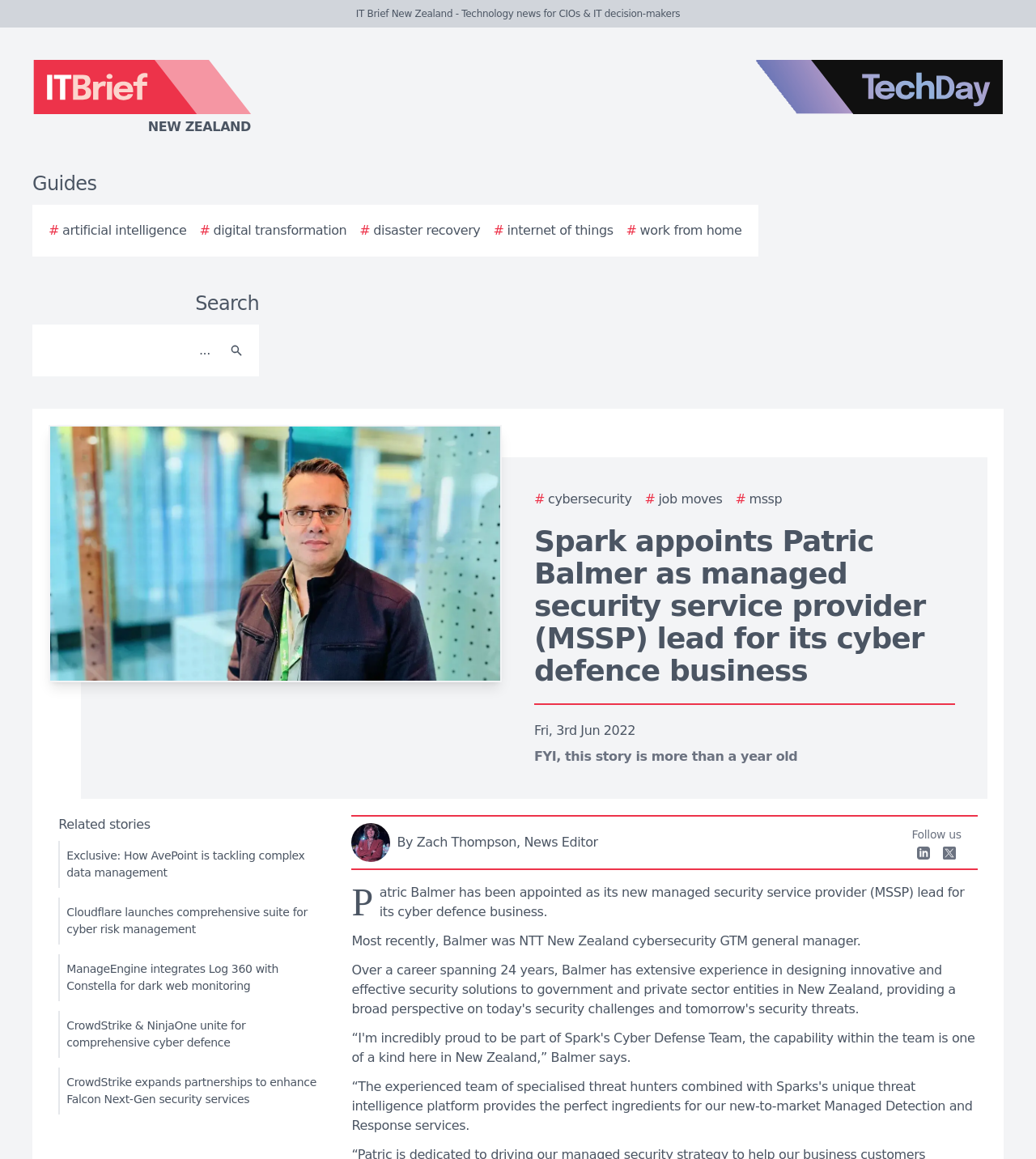What is the name of the author of the article?
Refer to the image and respond with a one-word or short-phrase answer.

Zach Thompson